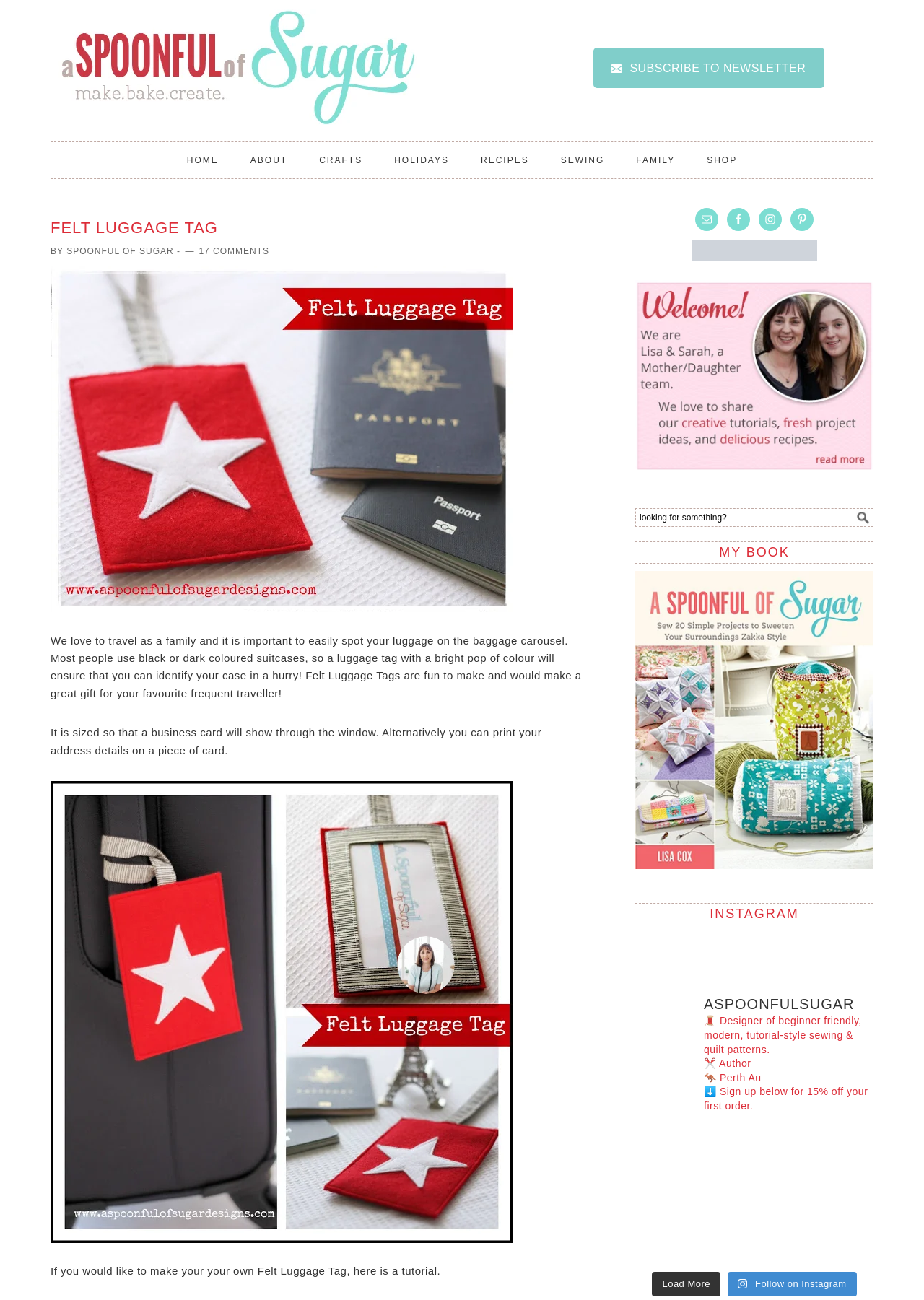Determine the bounding box for the described HTML element: "Facebook". Ensure the coordinates are four float numbers between 0 and 1 in the format [left, top, right, bottom].

[0.787, 0.16, 0.812, 0.178]